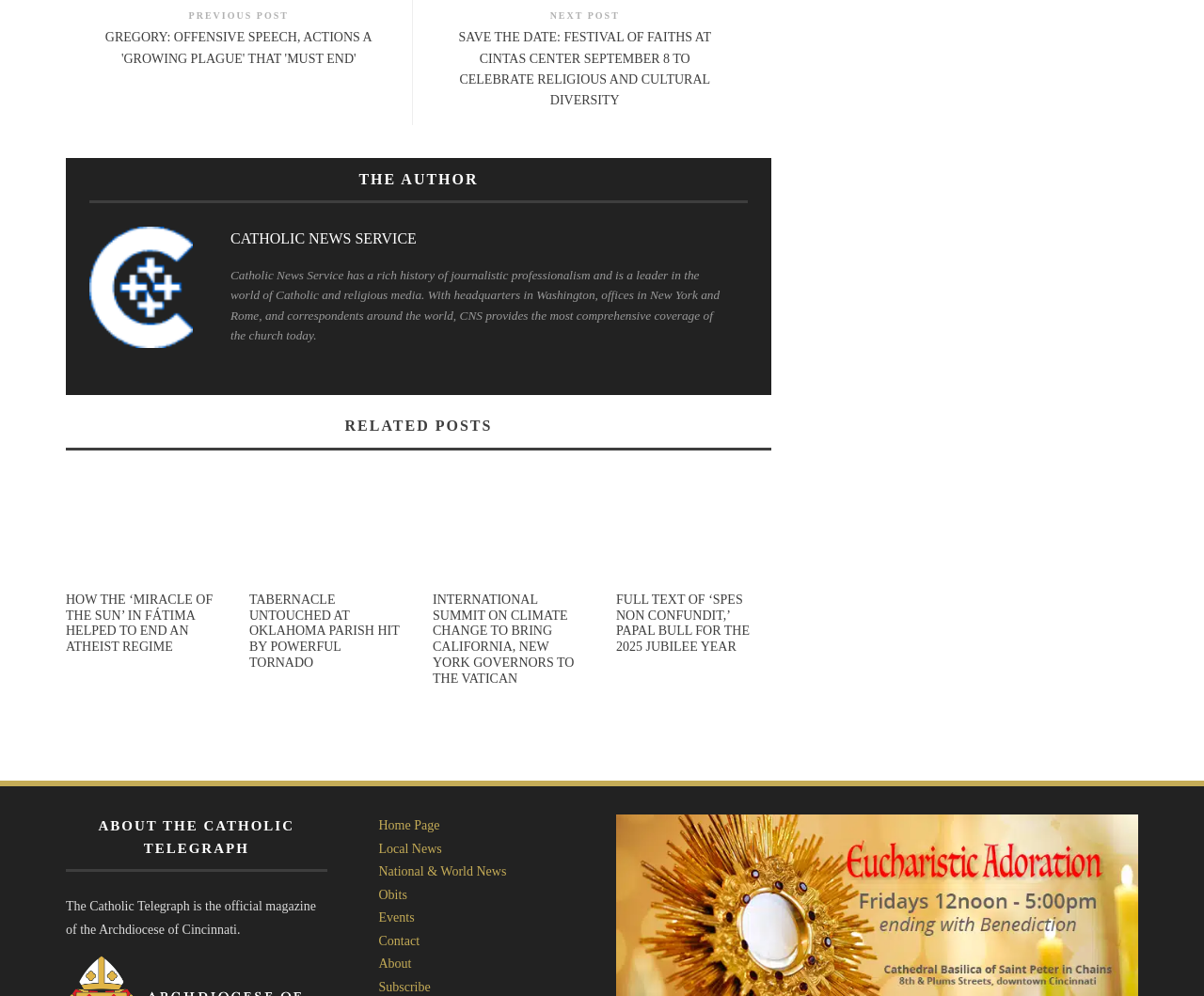Answer the question in a single word or phrase:
What is the topic of the first related post?

Miracle of the Sun